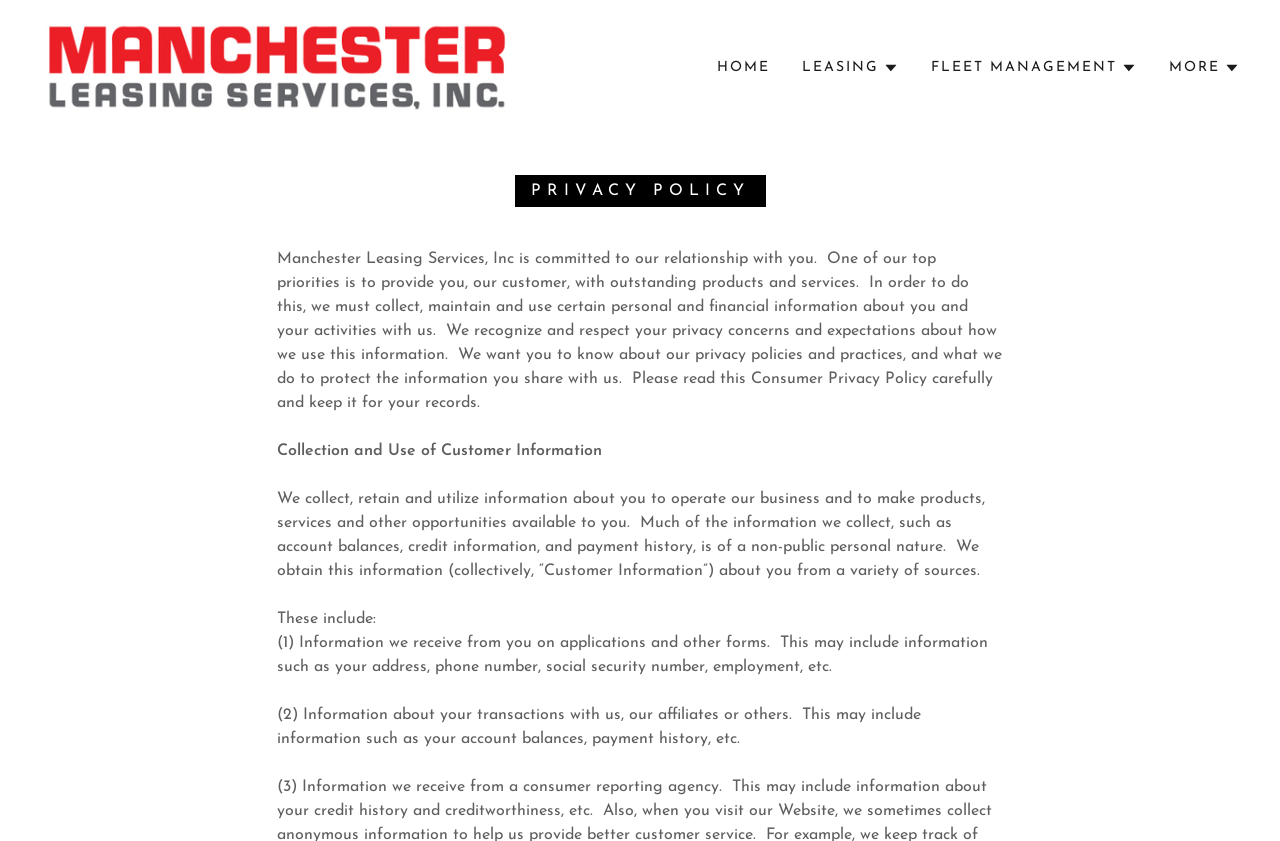How is customer information obtained?
Please use the image to deliver a detailed and complete answer.

The webpage states that customer information is obtained from various sources, including applications and other forms, as well as transactions with the company, its affiliates, or others.